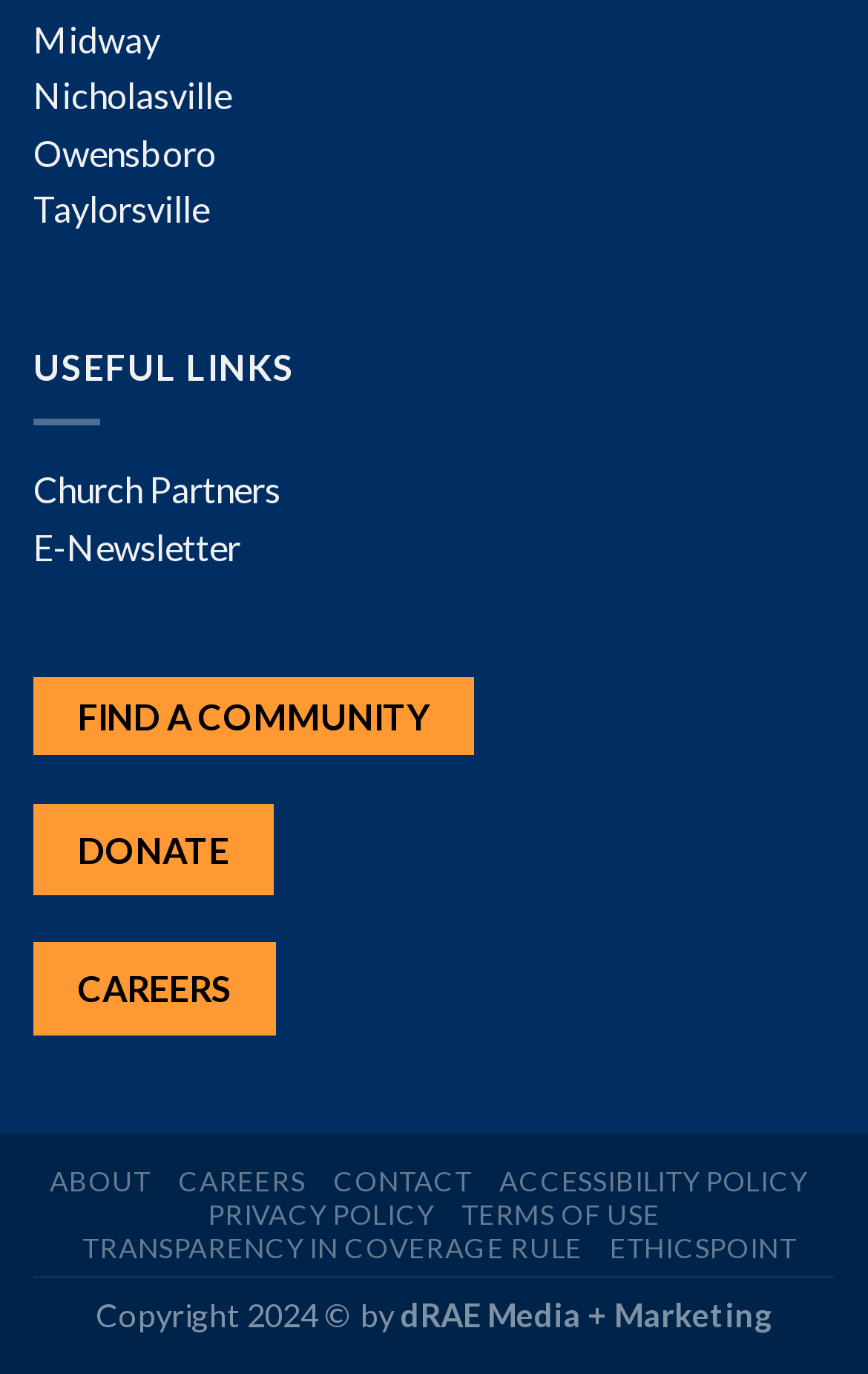Locate the bounding box coordinates of the clickable region necessary to complete the following instruction: "make a donation". Provide the coordinates in the format of four float numbers between 0 and 1, i.e., [left, top, right, bottom].

[0.038, 0.584, 0.315, 0.652]